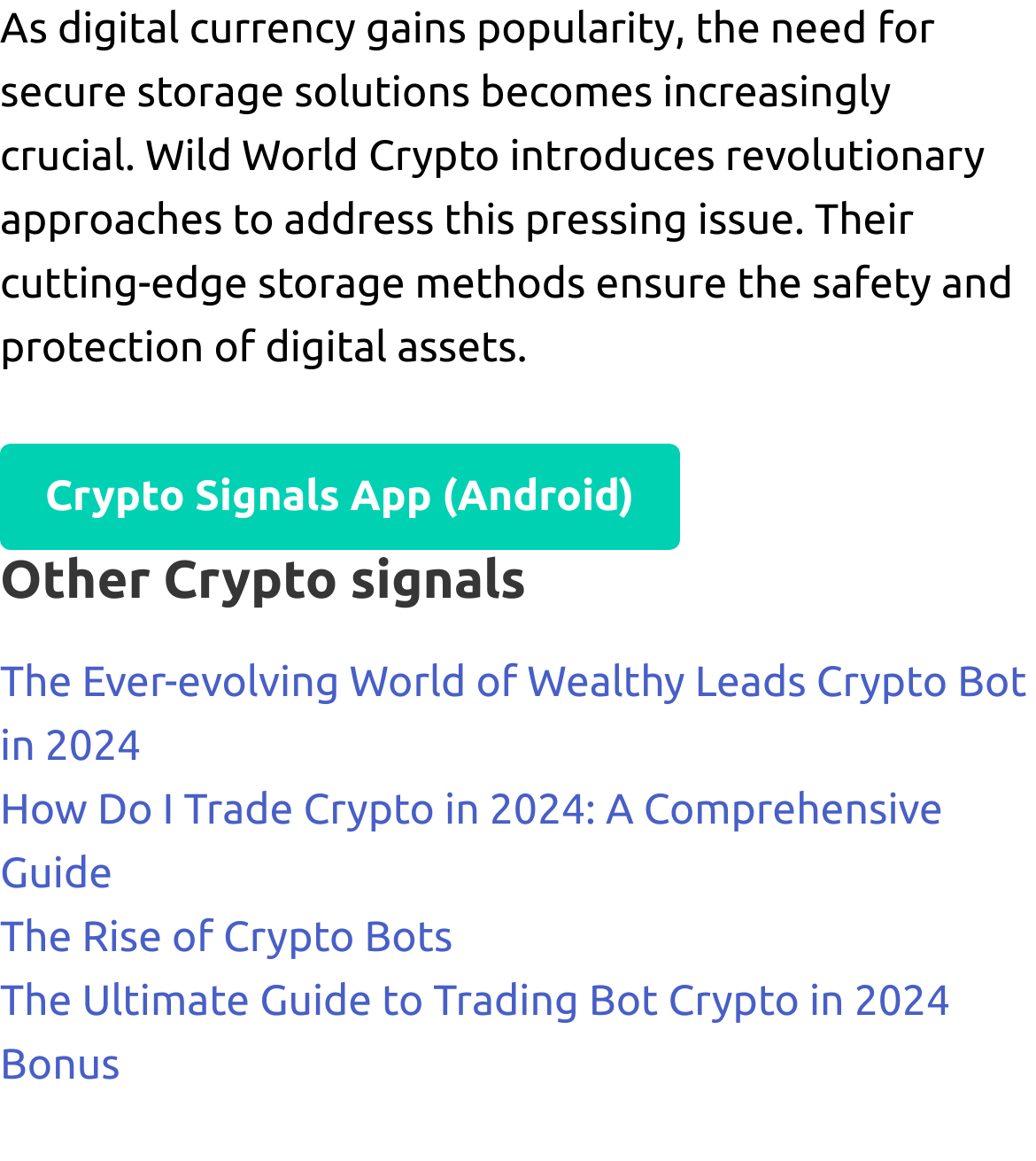Using the details in the image, give a detailed response to the question below:
What is the purpose of Wild World Crypto?

The purpose of Wild World Crypto is to provide secure storage solutions for digital assets, as mentioned in the introductory text. This indicates that Wild World Crypto is focused on ensuring the safety and protection of cryptocurrencies.